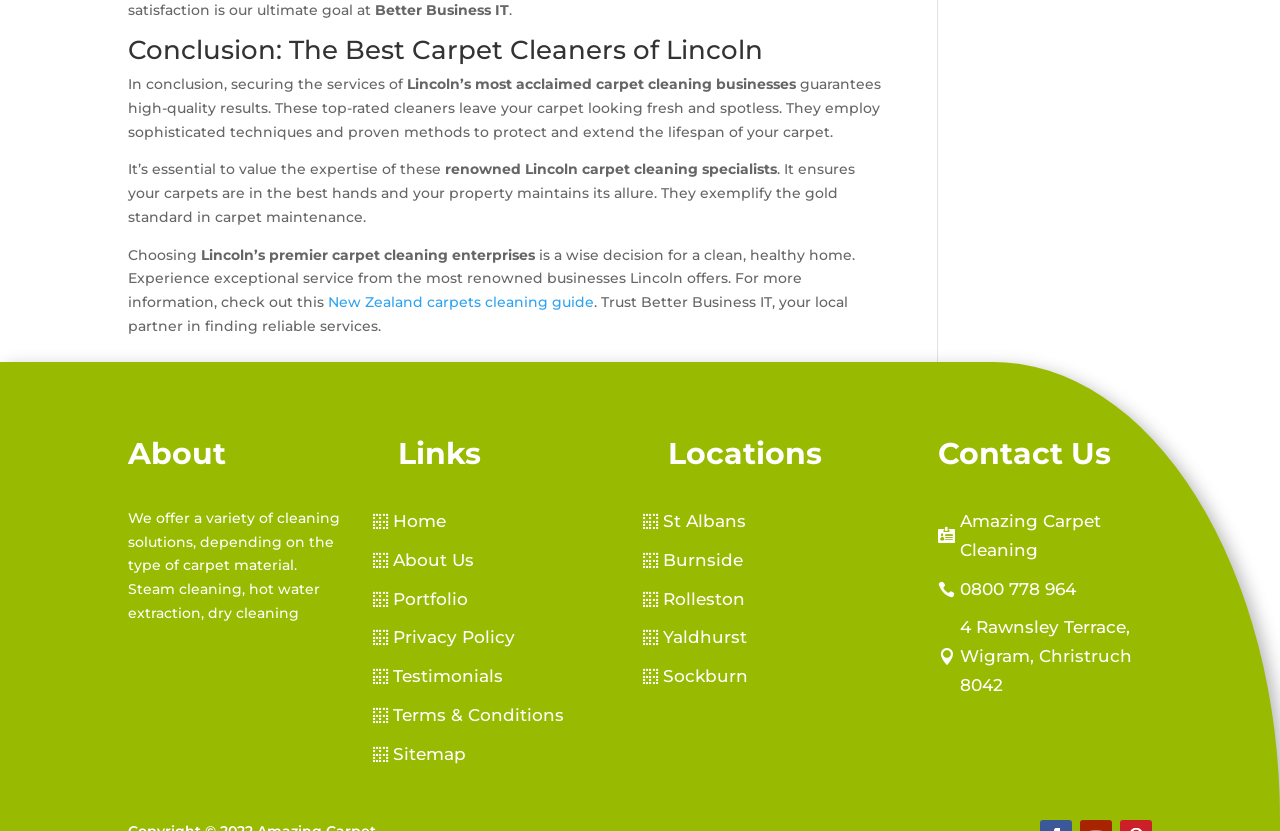Please specify the coordinates of the bounding box for the element that should be clicked to carry out this instruction: "Visit the 'Home' page". The coordinates must be four float numbers between 0 and 1, formatted as [left, top, right, bottom].

[0.291, 0.61, 0.348, 0.645]